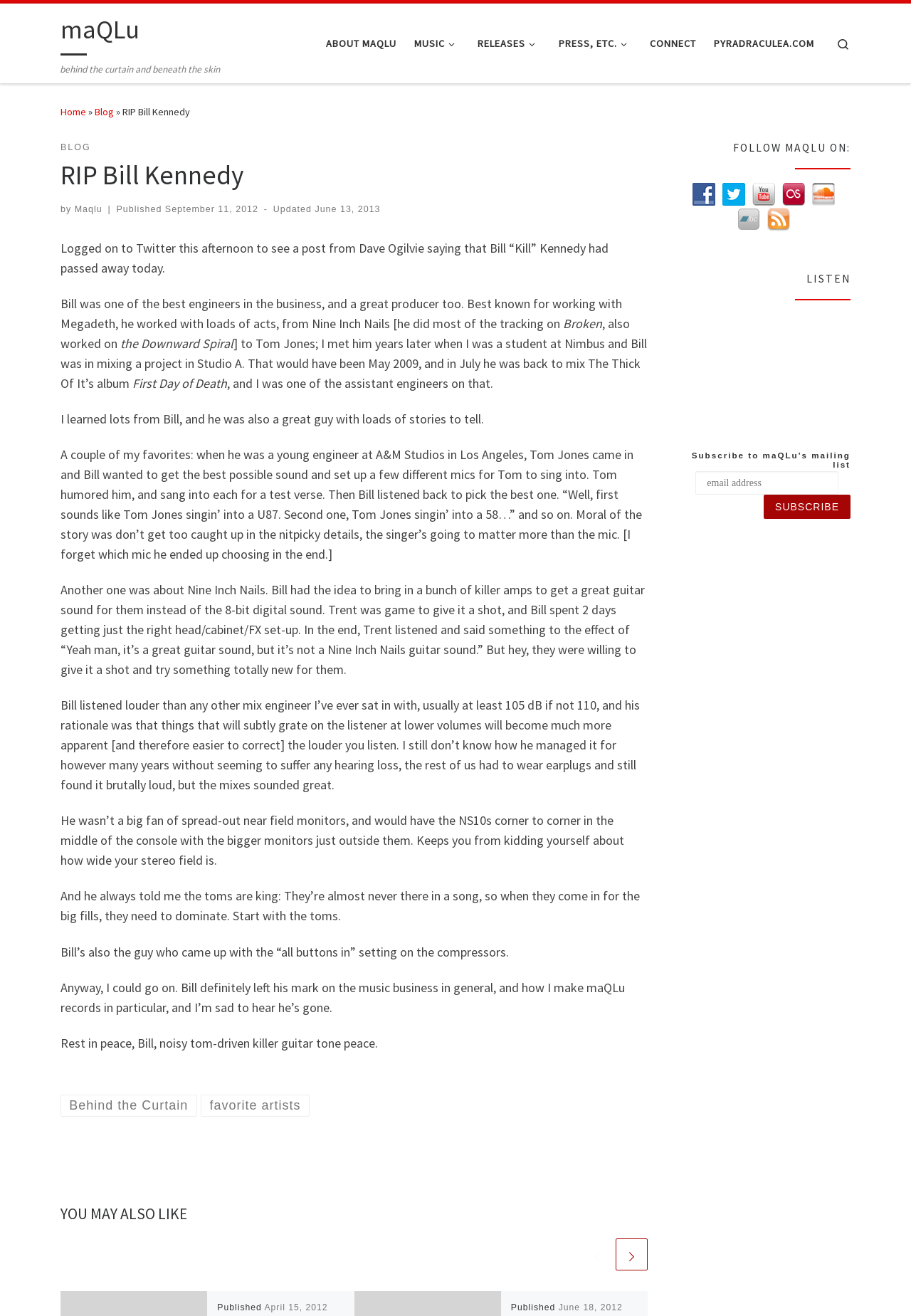Refer to the image and provide an in-depth answer to the question: 
What is the name of the person who passed away?

The answer can be found in the article section of the webpage, where the heading 'RIP Bill Kennedy' is displayed.